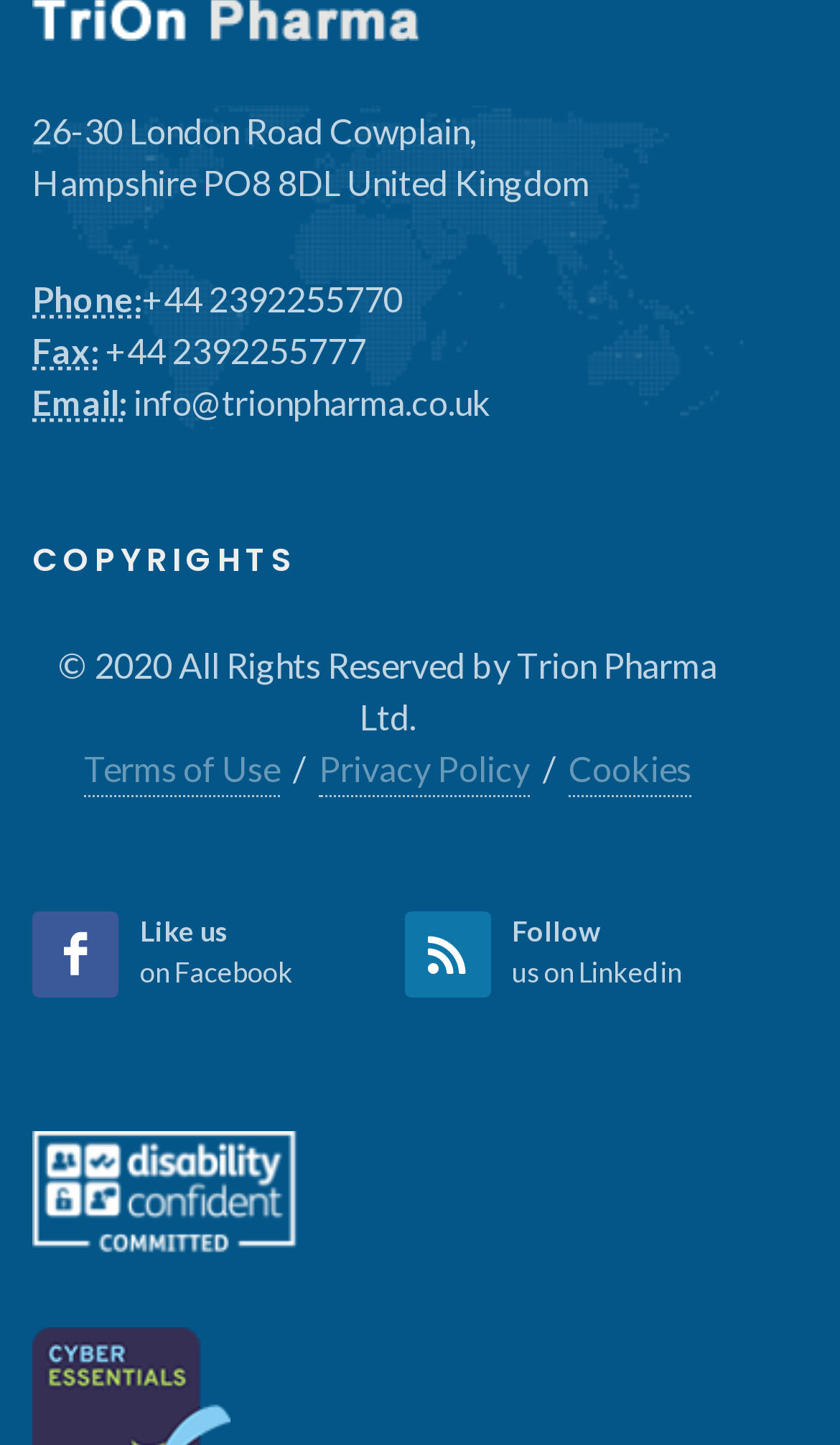From the element description Cookies, predict the bounding box coordinates of the UI element. The coordinates must be specified in the format (top-left x, top-left y, bottom-right x, bottom-right y) and should be within the 0 to 1 range.

[0.677, 0.514, 0.823, 0.552]